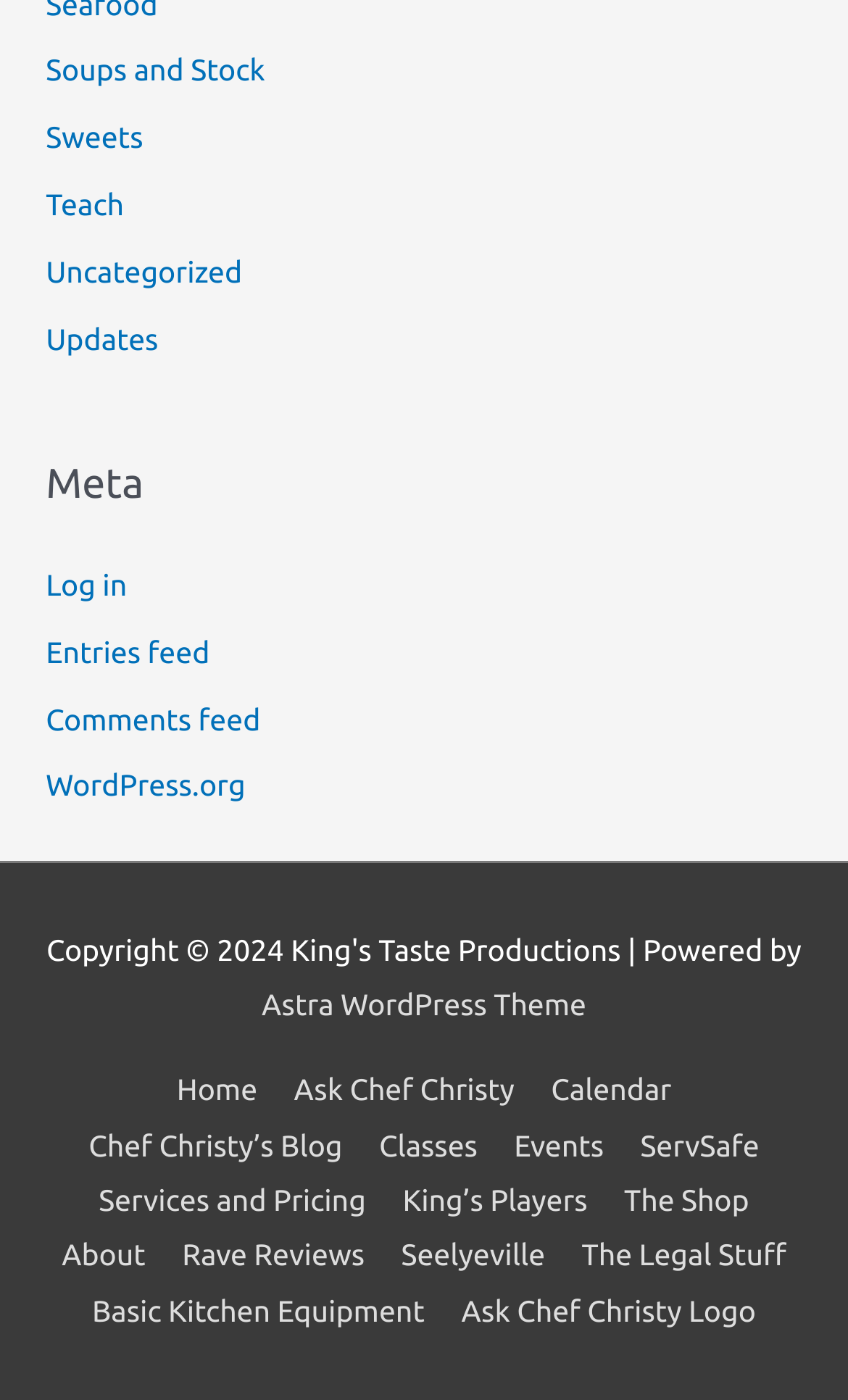Please identify the bounding box coordinates of the element's region that needs to be clicked to fulfill the following instruction: "Learn about Basic Kitchen Equipment". The bounding box coordinates should consist of four float numbers between 0 and 1, i.e., [left, top, right, bottom].

[0.091, 0.924, 0.518, 0.948]